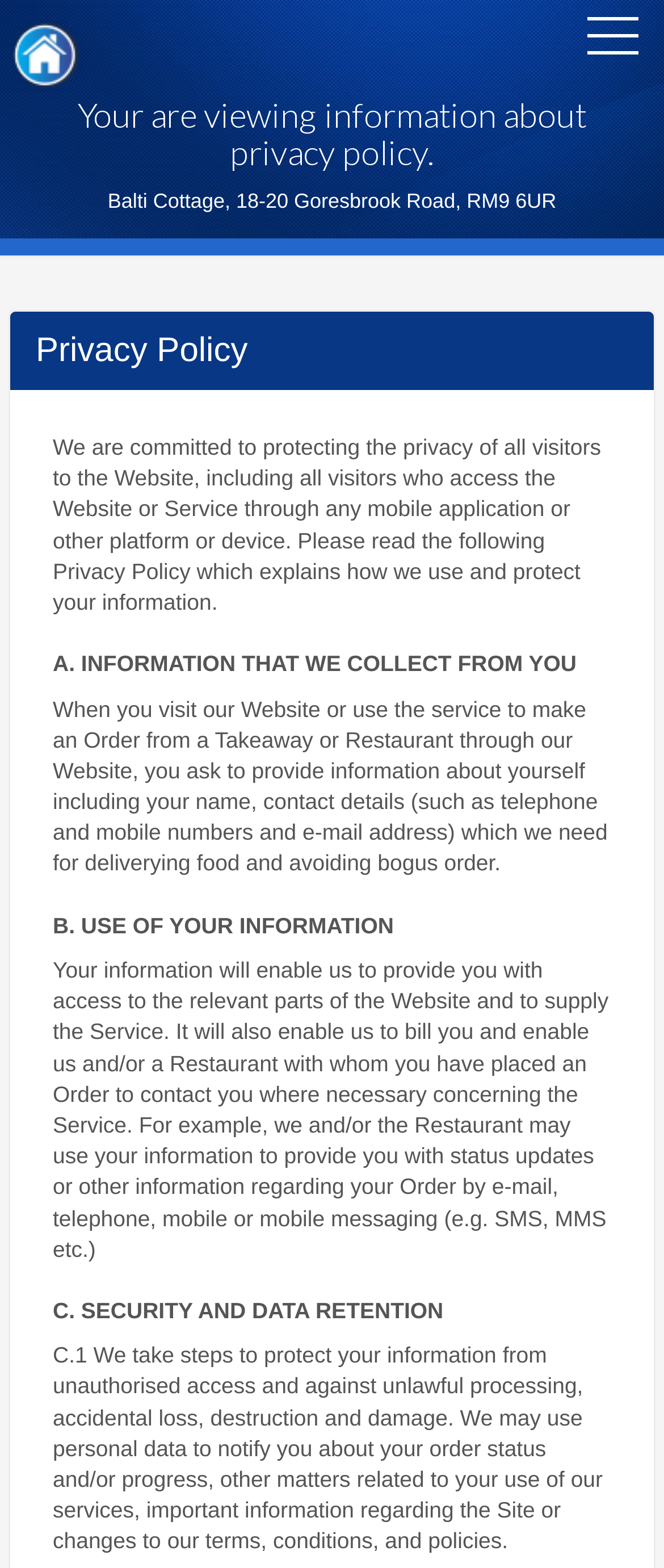Please analyze the image and provide a thorough answer to the question:
What is the purpose of collecting user information?

I found this information by reading the static text element that explains why user information is collected, which states 'When you visit our Website or use the service to make an Order from a Takeaway or Restaurant through our Website, you ask to provide information about yourself including your name, contact details (such as telephone and mobile numbers and e-mail address) which we need for deliverying food and avoiding bogus order.'